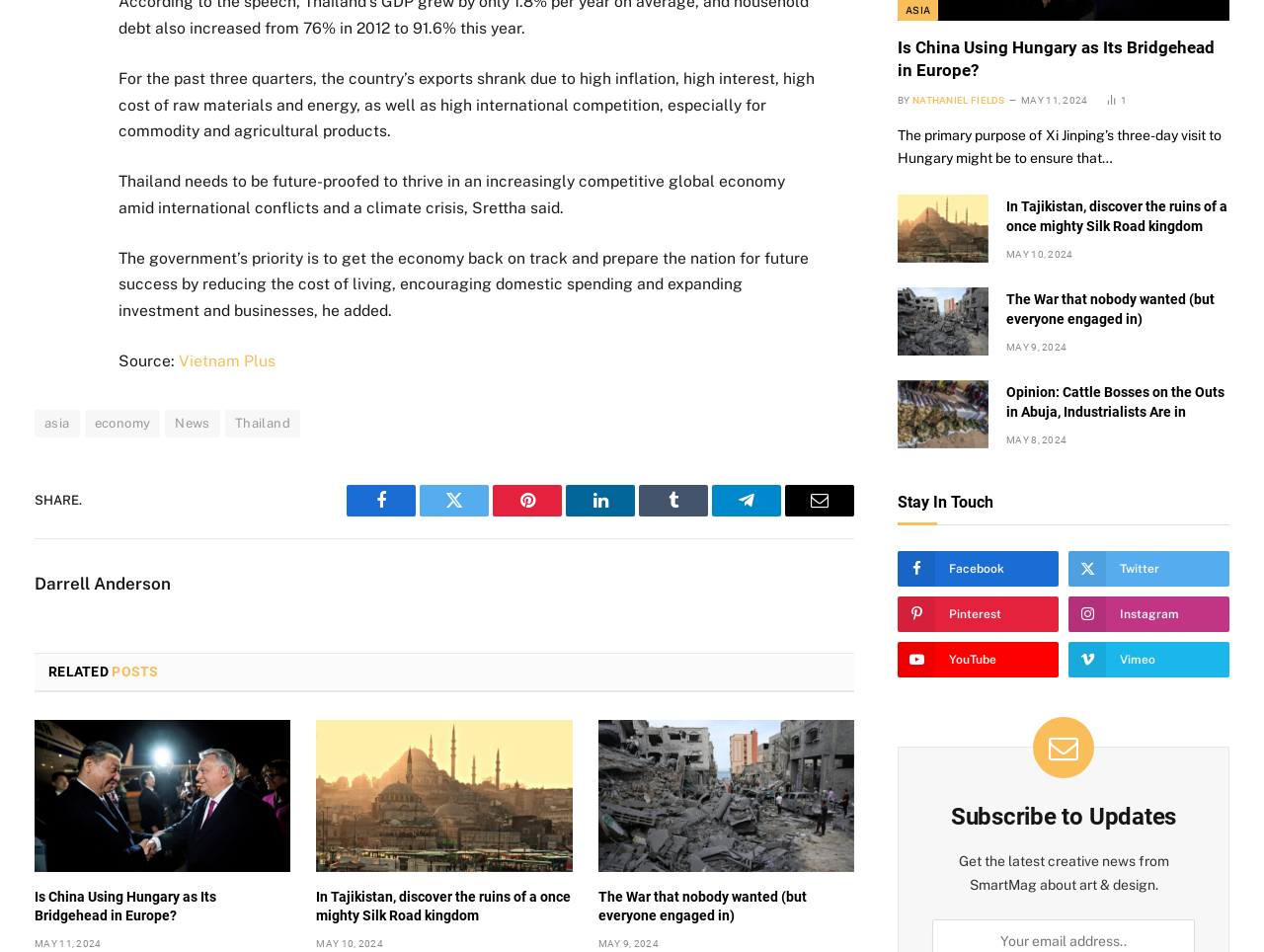Who is the author of the article 'Is China Using Hungary as Its Bridgehead in Europe?'?
Carefully analyze the image and provide a thorough answer to the question.

The author of the article 'Is China Using Hungary as Its Bridgehead in Europe?' is NATHANIEL FIELDS, as indicated by the text 'BY NATHANIEL FIELDS' next to the article title.